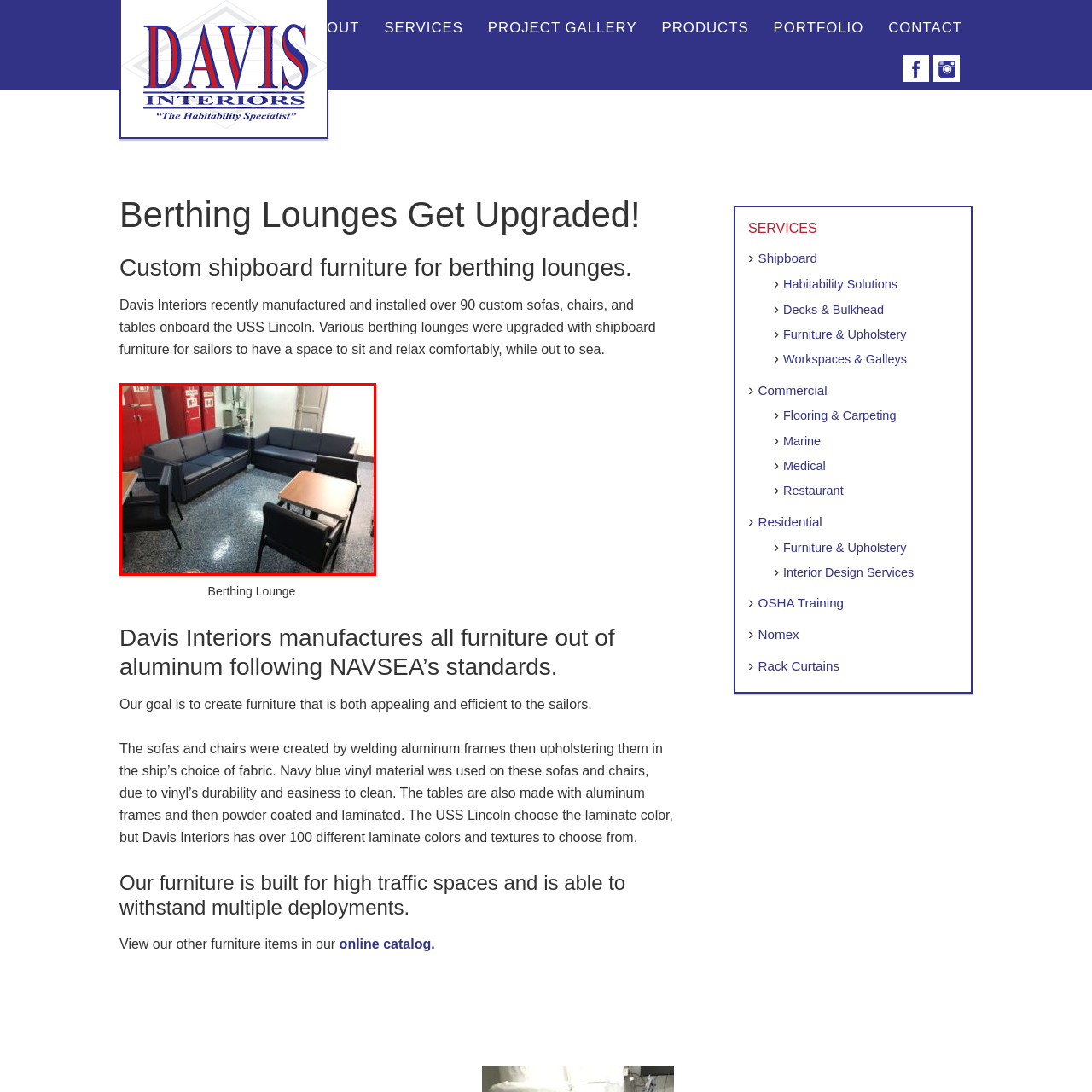What type of surface is the floor finished with?
Carefully examine the image within the red bounding box and provide a comprehensive answer based on what you observe.

The caption states that the floor is 'finished with a polished, speckled surface', which suggests a shiny and patterned floor.